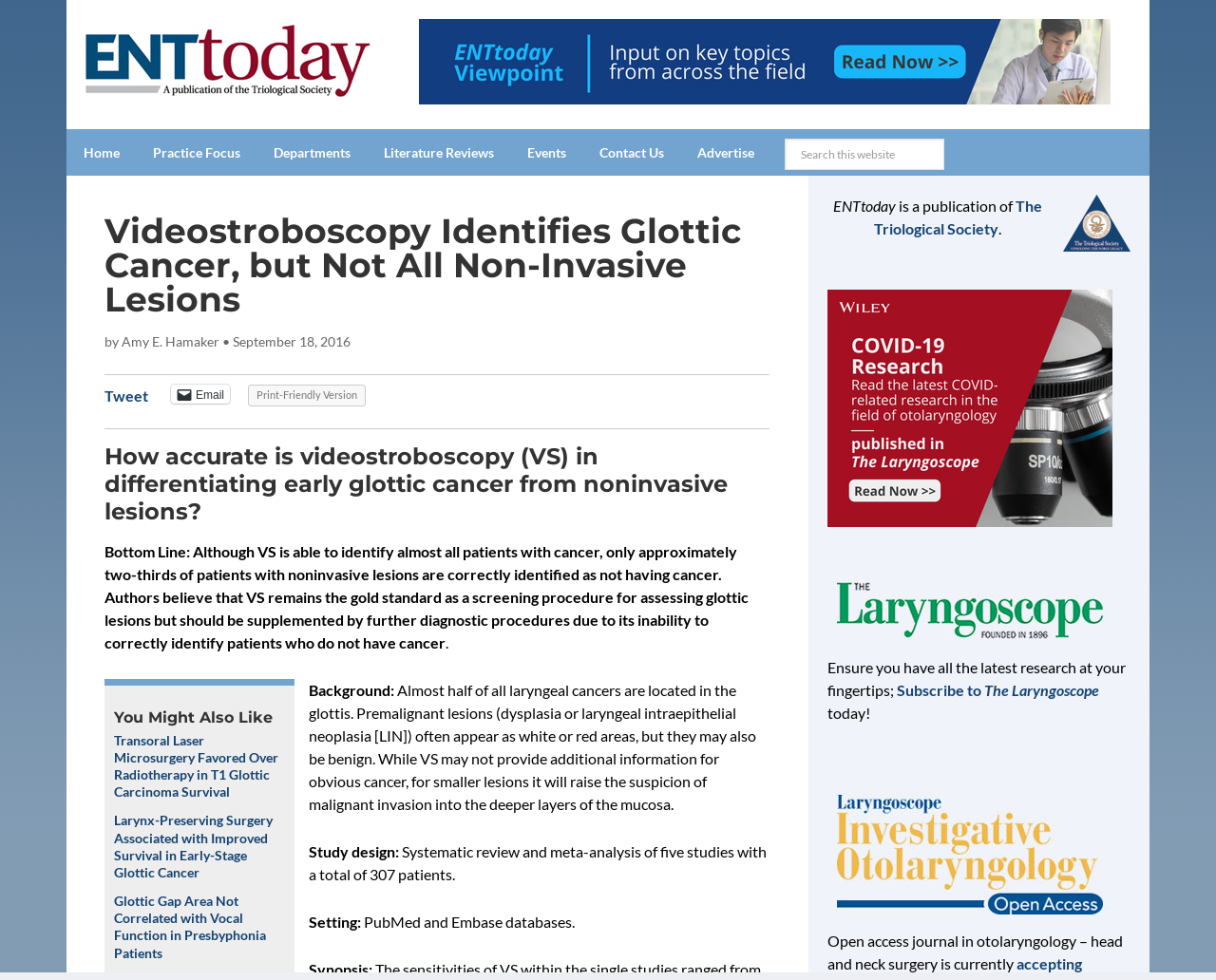What is the name of the society associated with the publication?
Carefully analyze the image and provide a thorough answer to the question.

The name of the society associated with the publication can be found in the footer section, where it says 'ENTtoday is a publication of The Triological Society', and it is also mentioned as the source of the image at the bottom of the webpage.